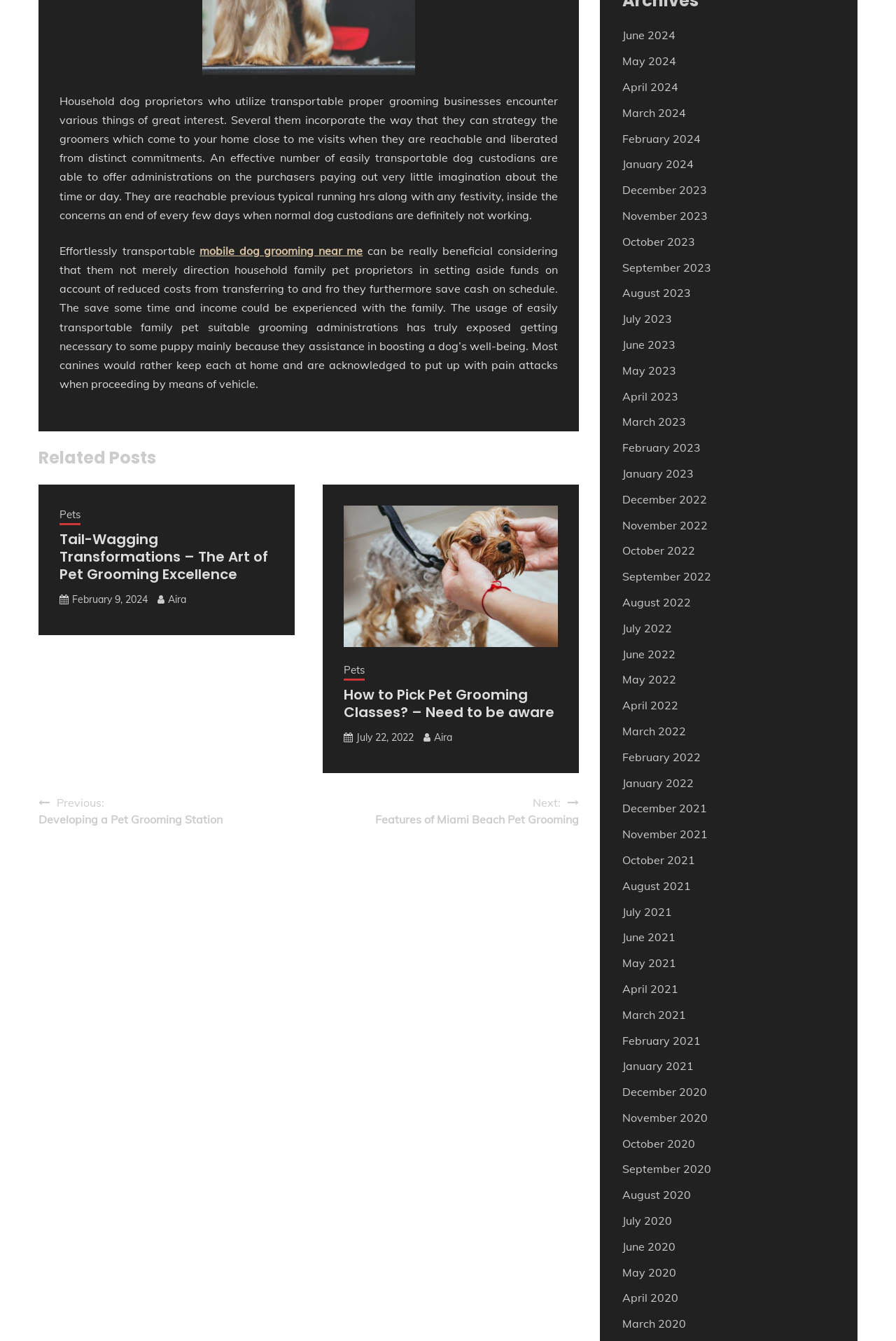Consider the image and give a detailed and elaborate answer to the question: 
What is the title of the related post?

The title of the related post can be found by looking at the heading element with the text 'Tail-Wagging Transformations – The Art of Pet Grooming Excellence'.